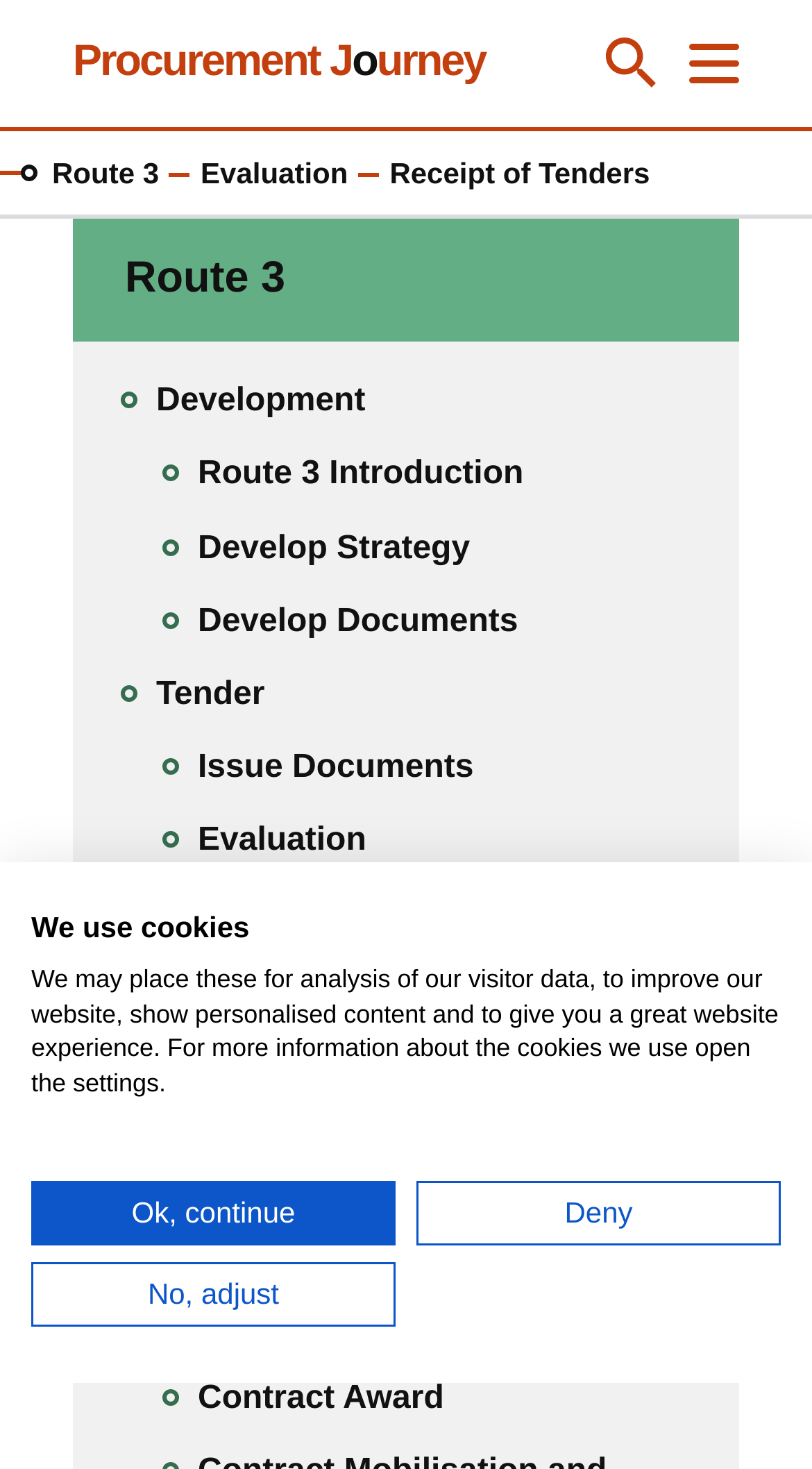Please specify the bounding box coordinates of the element that should be clicked to execute the given instruction: 'View Receipt of Tenders'. Ensure the coordinates are four float numbers between 0 and 1, expressed as [left, top, right, bottom].

[0.48, 0.106, 0.8, 0.129]